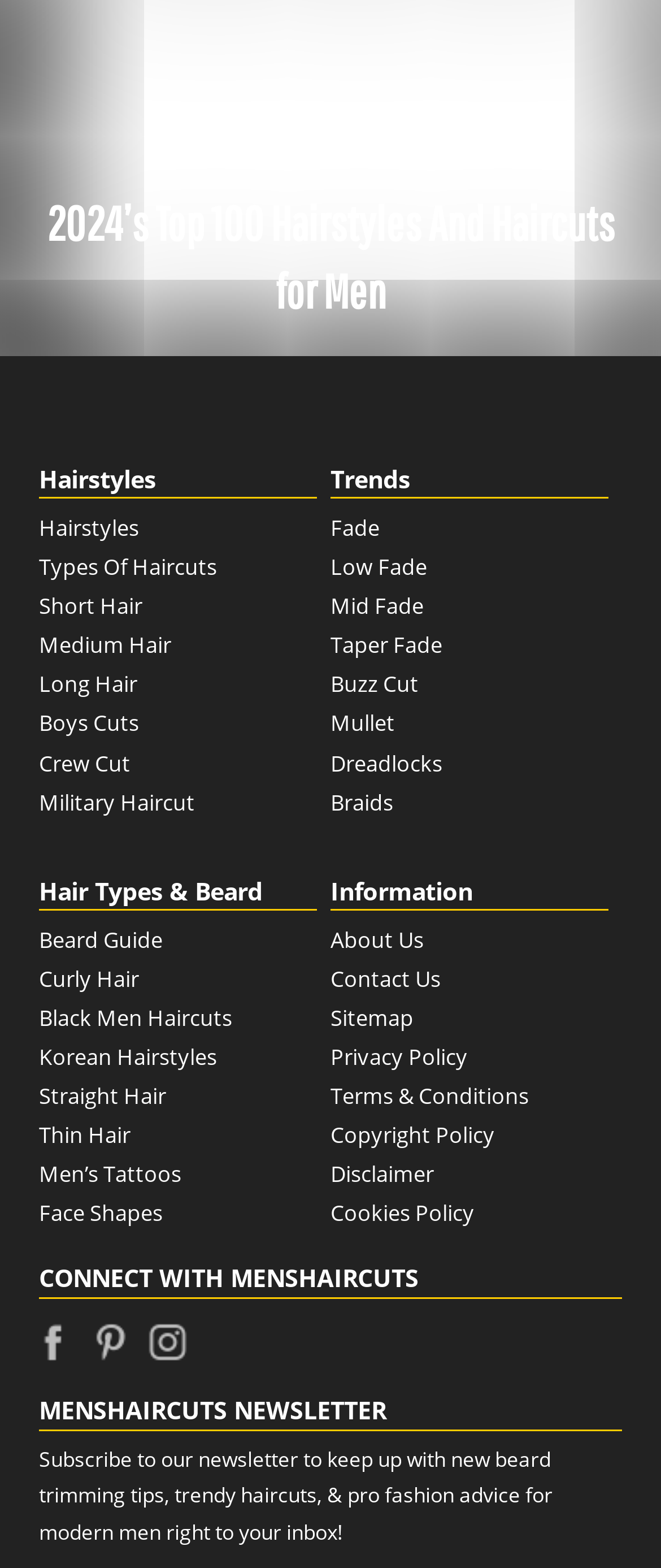Using the description "Types Of Haircuts", locate and provide the bounding box of the UI element.

[0.059, 0.352, 0.336, 0.371]